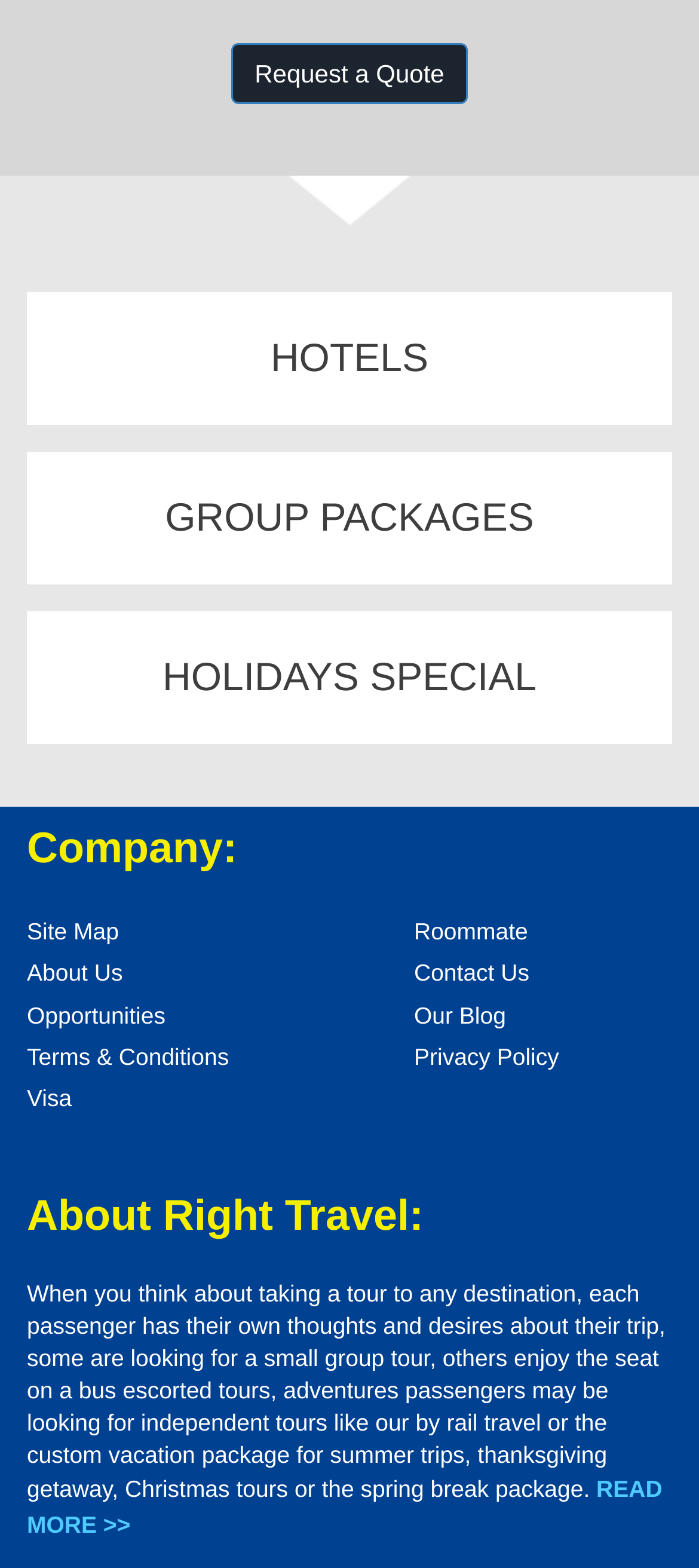Calculate the bounding box coordinates for the UI element based on the following description: "Opportunities". Ensure the coordinates are four float numbers between 0 and 1, i.e., [left, top, right, bottom].

[0.038, 0.639, 0.237, 0.656]